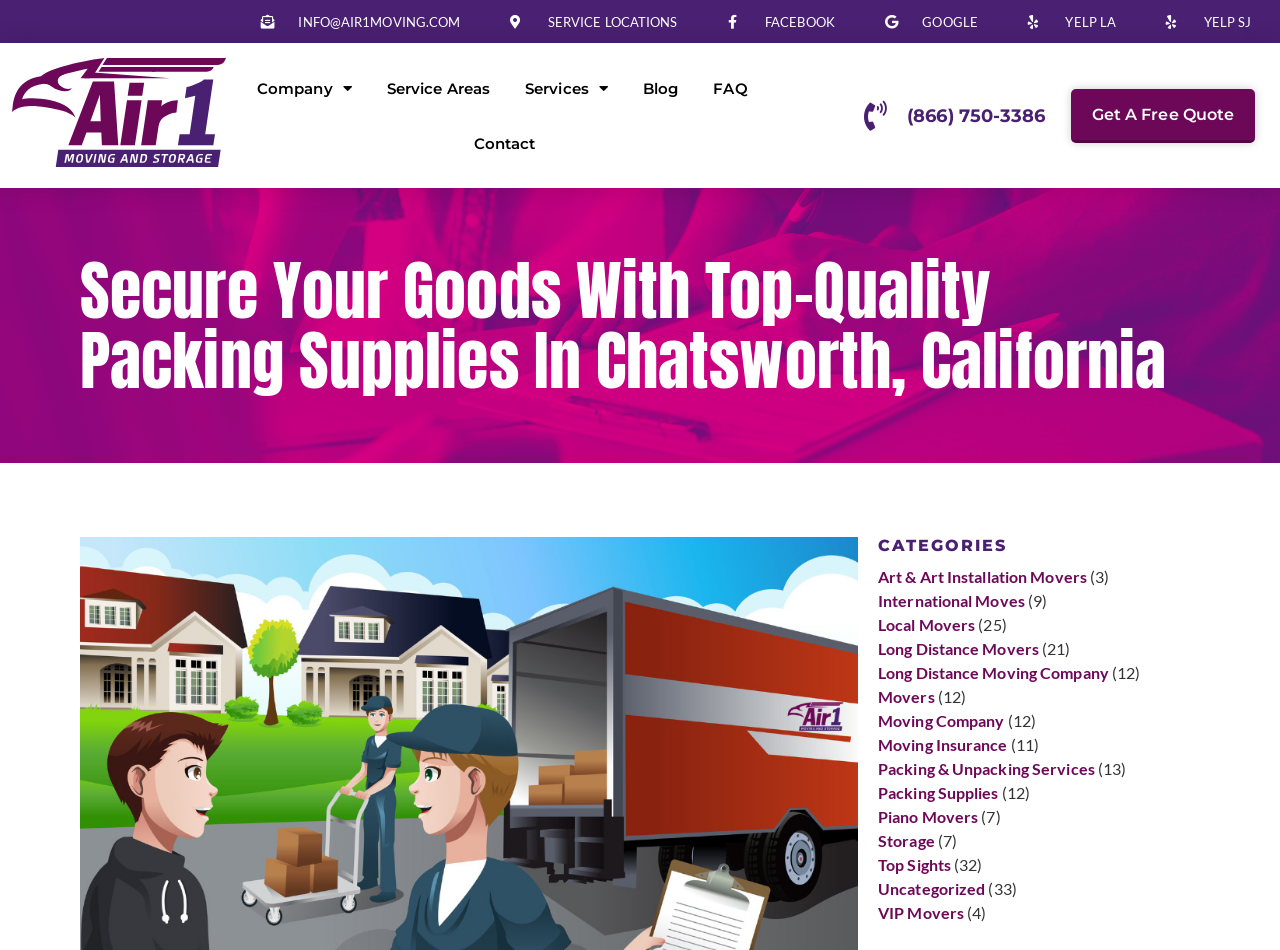Provide the bounding box coordinates in the format (top-left x, top-left y, bottom-right x, bottom-right y). All values are floating point numbers between 0 and 1. Determine the bounding box coordinate of the UI element described as: Yelp LA

[0.803, 0.01, 0.872, 0.035]